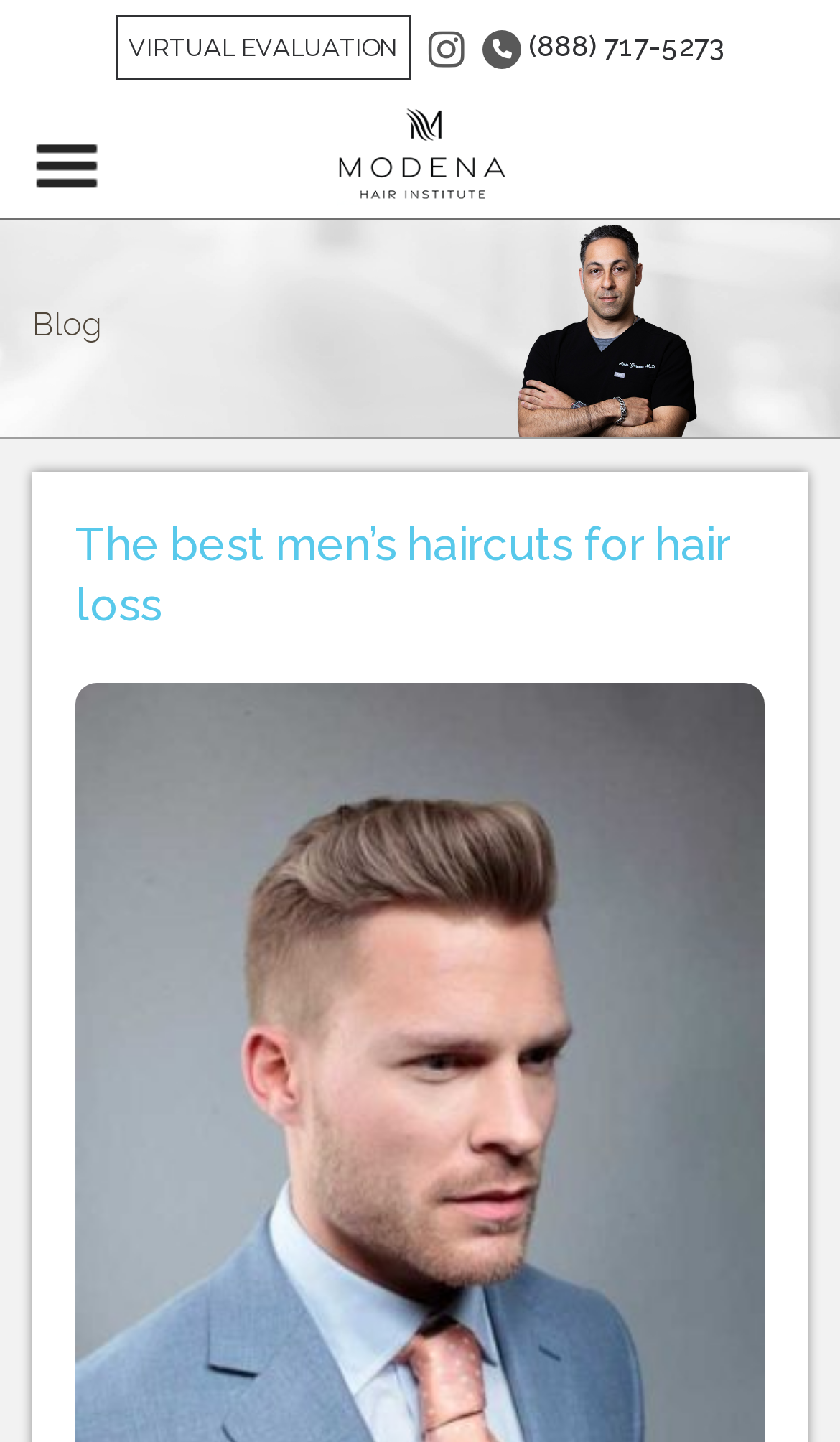Give a short answer using one word or phrase for the question:
How many links are there at the top of the webpage?

3